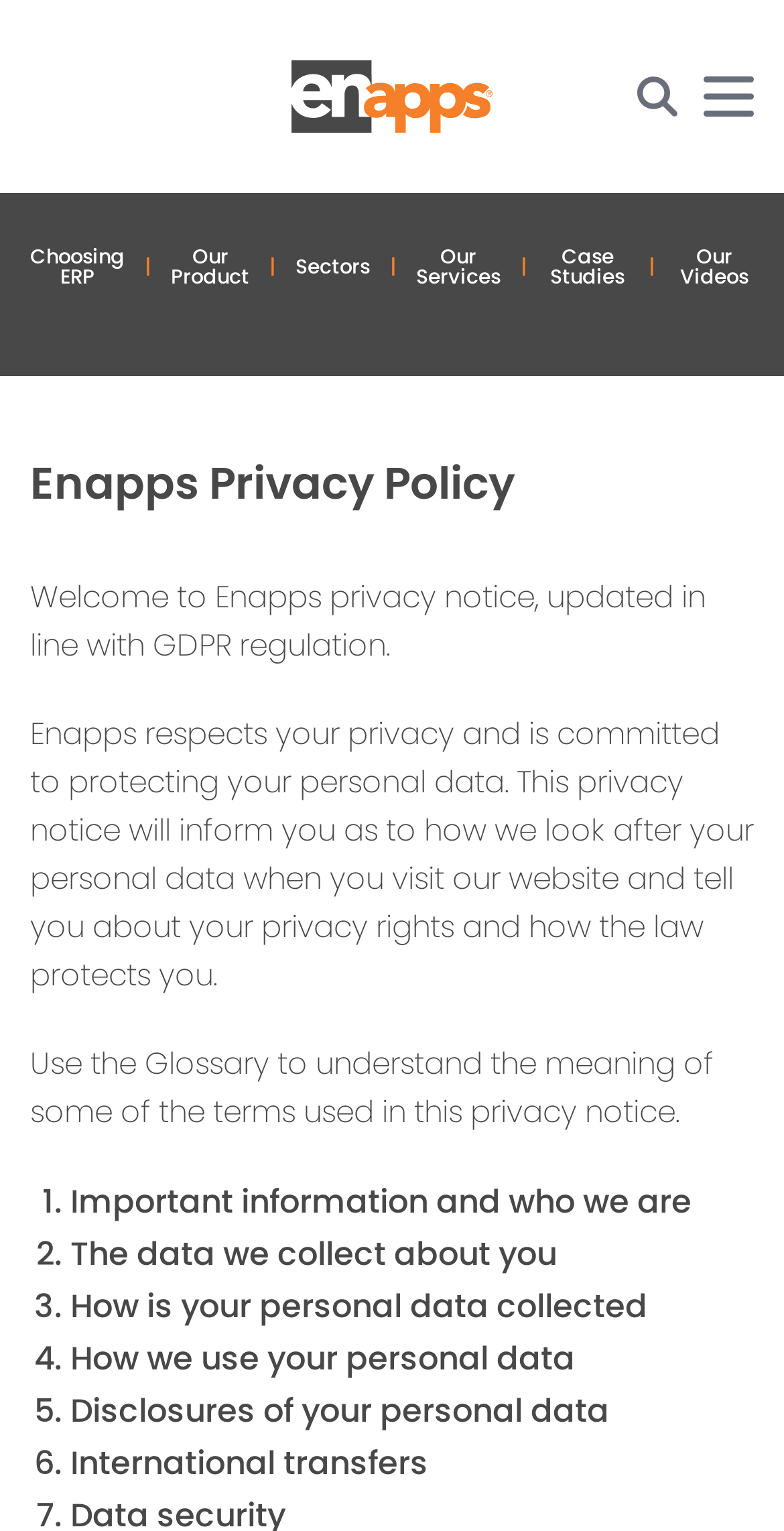Look at the image and write a detailed answer to the question: 
How many sections are there in the privacy policy?

The number of sections in the privacy policy can be determined by counting the ListMarkers, which range from '1.' to '6.'. Each ListMarker corresponds to a section in the privacy policy.